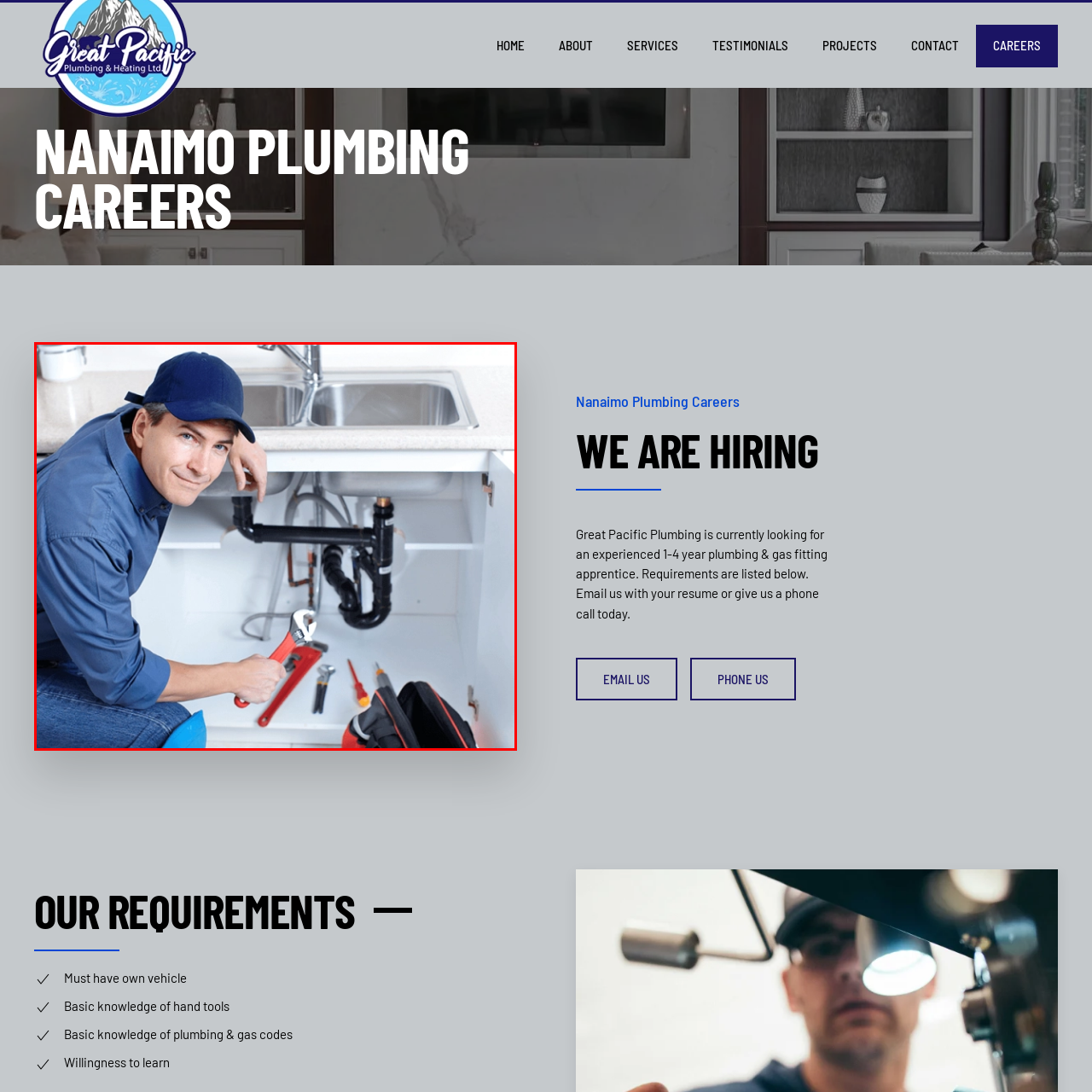Focus on the section within the red boundary and provide a detailed description.

The image shows a smiling plumber, dressed in a blue shirt and a cap, crouched beneath a kitchen sink. He is holding a wrench in his right hand, skillfully working on the plumbing underneath the sink. Various tools, including a pipe wrench and other hand tools, are scattered around him, highlighting his readiness for the task at hand. The kitchen has a modern design with a clean countertop and stainless steel sink, emphasizing a professional plumbing environment. This image reflects the essence of a plumbing career, showcasing the attention to detail and practical skills required in the trade.